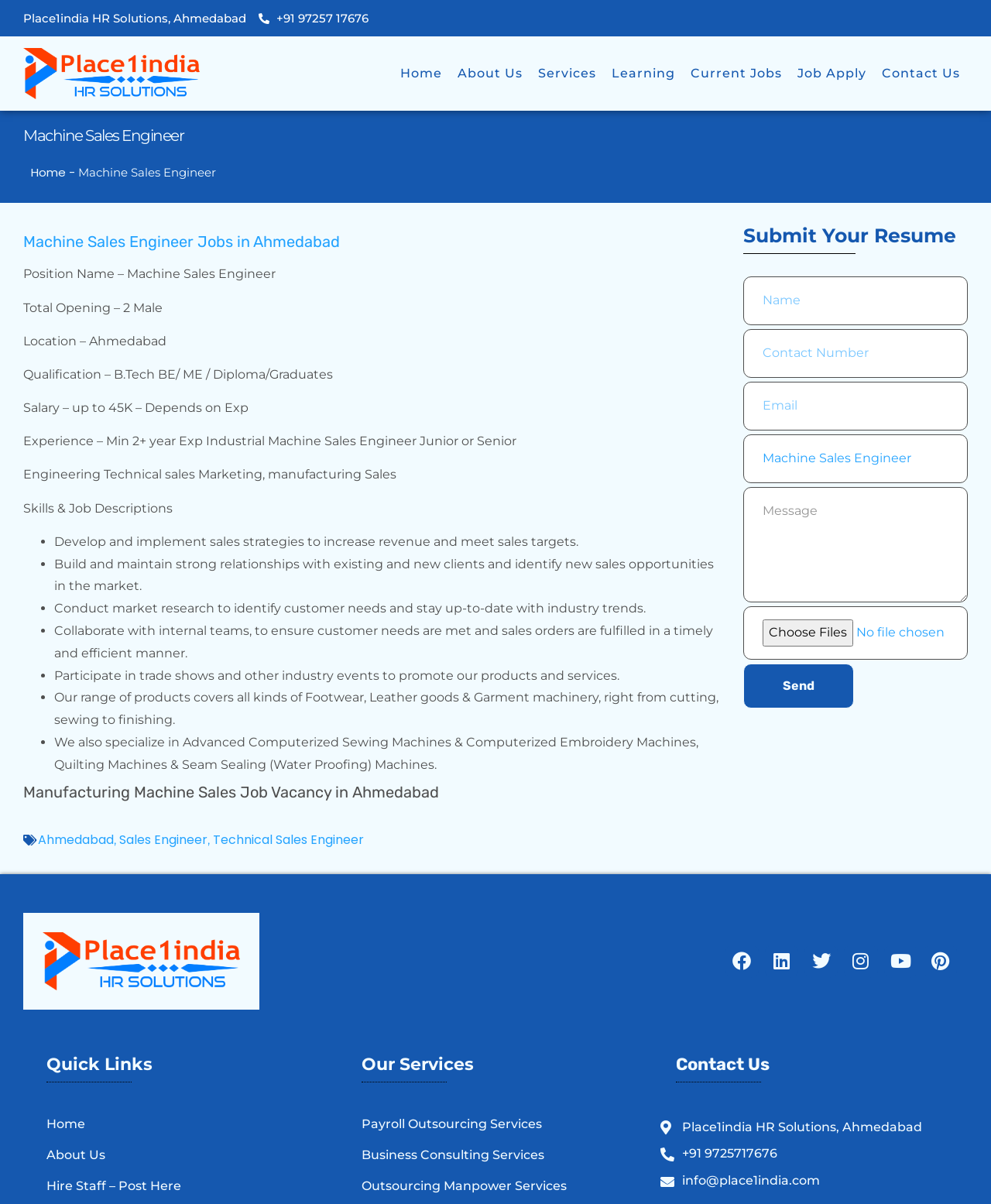Summarize the webpage in an elaborate manner.

This webpage is a job posting for a Machine Sales Engineer position in Ahmedabad, India. At the top of the page, there is a header section with the company name "Place1india HR Solutions" and a phone number "+91 97257 17676". Below this, there is a navigation menu with links to "Home", "About Us", "Services", "Learning", "Current Jobs", "Job Apply", and "Contact Us".

The main content of the page is divided into two sections. The left section contains the job details, including the position name, total openings, location, qualification, salary, and experience required. There is also a list of skills and job descriptions, which includes developing sales strategies, building relationships with clients, conducting market research, and participating in trade shows.

The right section of the page contains a form for submitting a resume, with fields for name, contact number, email, and message. There is also a button to upload a resume and a "Send" button.

At the bottom of the page, there are social media links to Facebook, LinkedIn, Twitter, Instagram, YouTube, and Pinterest. There are also quick links to "Home", "About Us", and "Hire Staff – Post Here". Additionally, there are sections for "Our Services" and "Contact Us", with links to various services and contact information.

Throughout the page, there are several instances of the company logo and images related to the job posting. The overall layout is organized and easy to navigate, with clear headings and concise text.